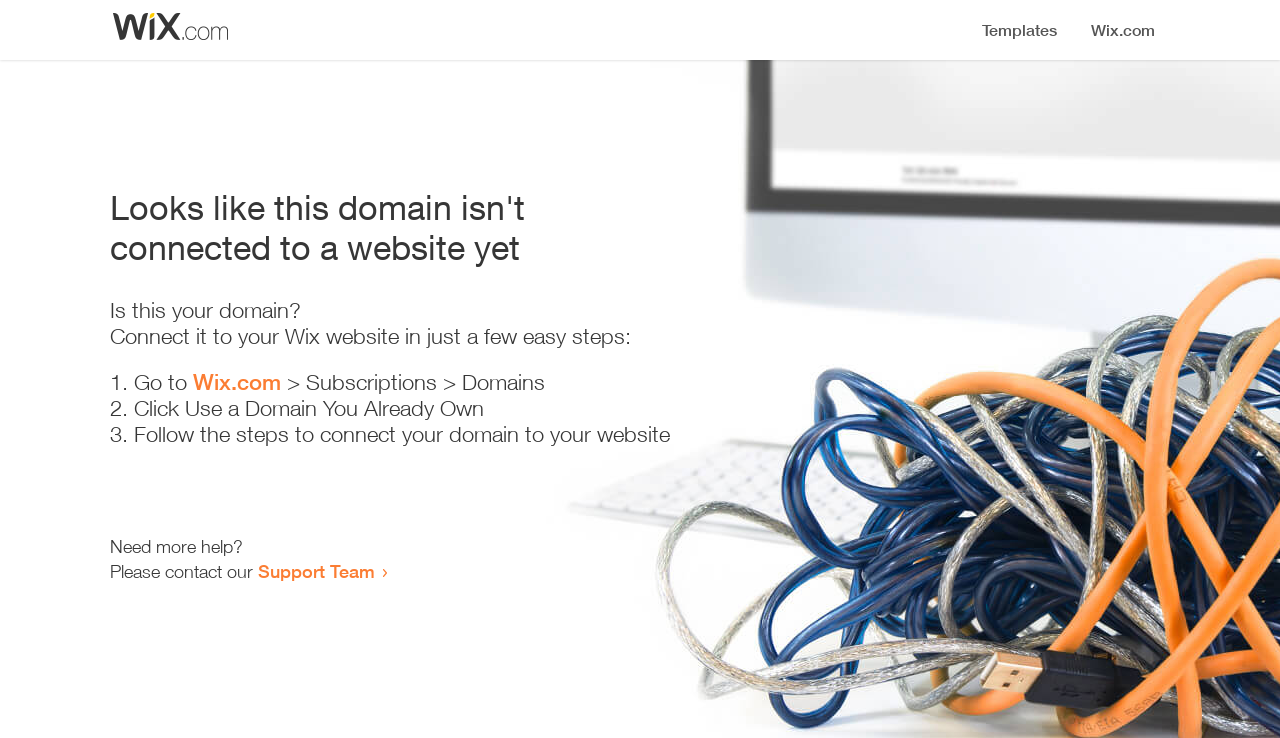Respond to the question below with a single word or phrase:
Where can I go to start connecting my domain?

Wix.com